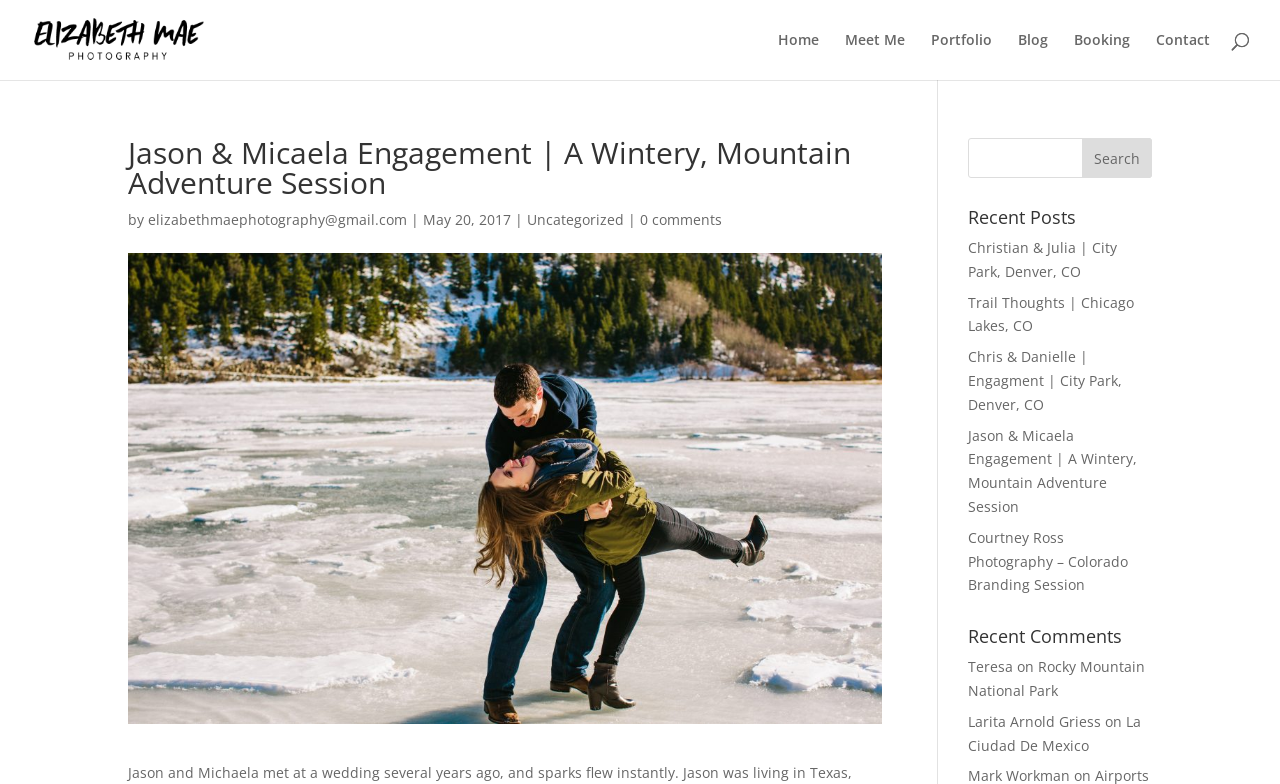Find the bounding box coordinates of the element to click in order to complete this instruction: "read recent posts". The bounding box coordinates must be four float numbers between 0 and 1, denoted as [left, top, right, bottom].

[0.756, 0.265, 0.9, 0.301]